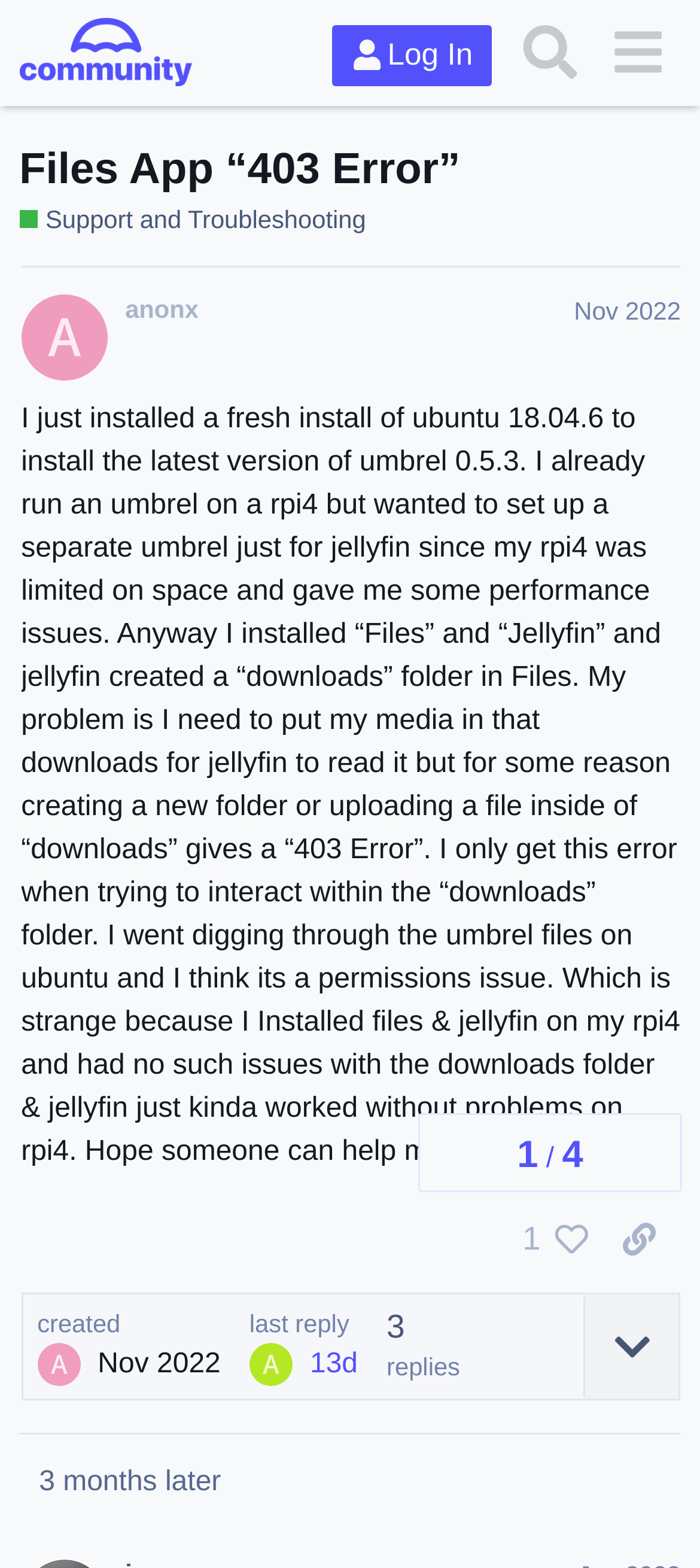Analyze the image and provide a detailed answer to the question: What is the name of the community?

The name of the community can be found in the top-left corner of the webpage, where it says 'Umbrel Community' in a link format.